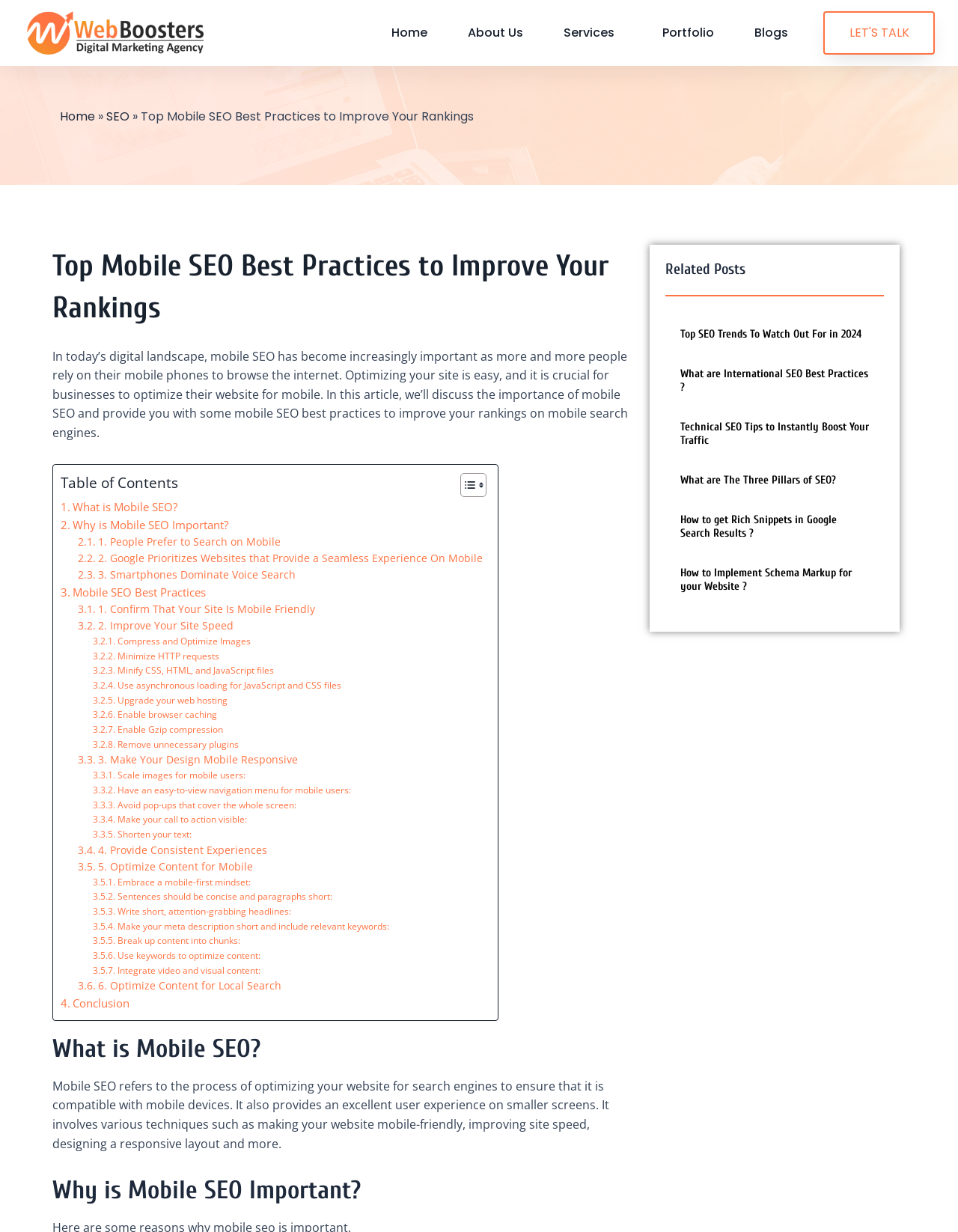Determine the bounding box coordinates of the clickable region to follow the instruction: "Click on the 'LET'S TALK' button".

[0.859, 0.009, 0.976, 0.044]